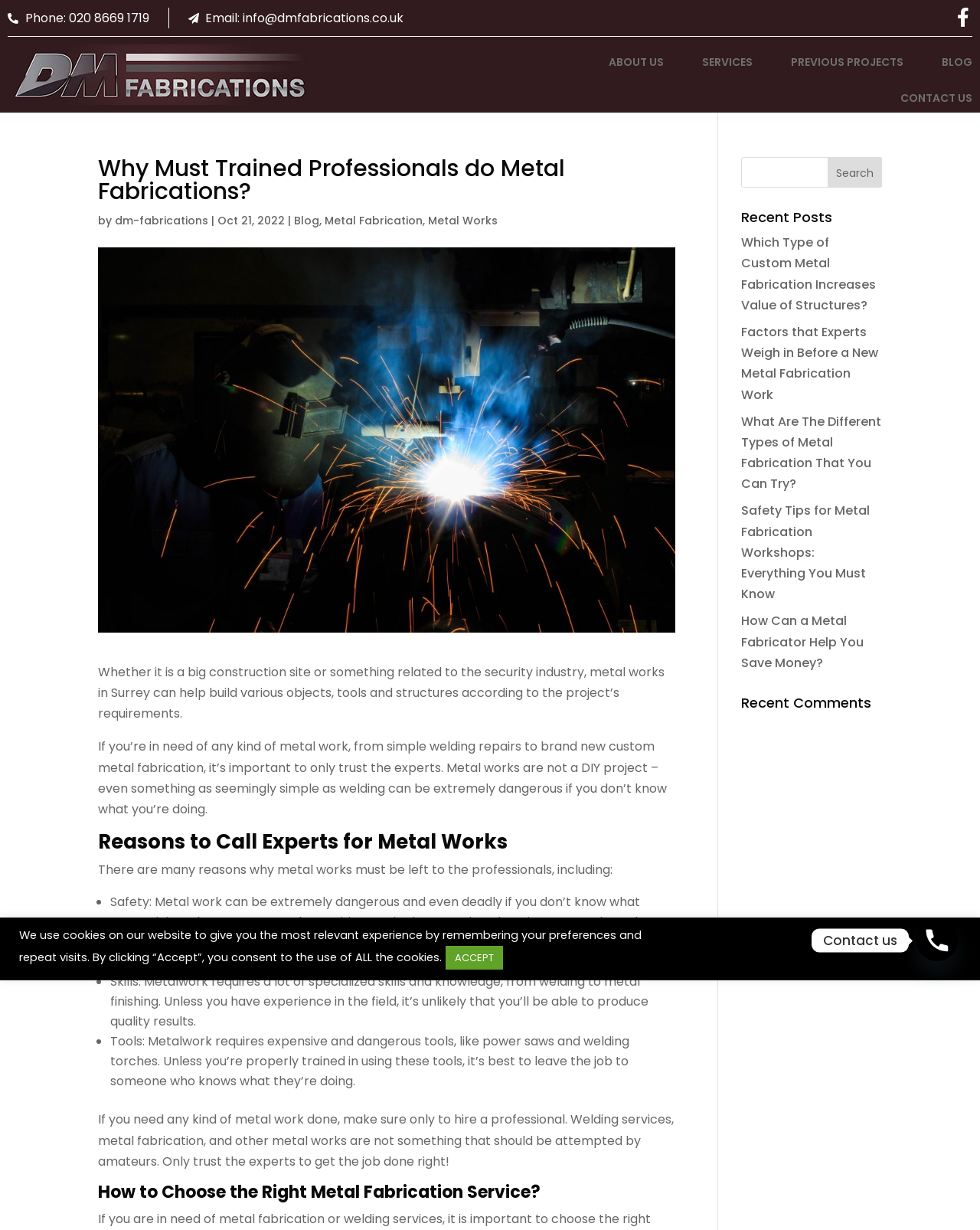Given the description ACCEPT, predict the bounding box coordinates of the UI element. Ensure the coordinates are in the format (top-left x, top-left y, bottom-right x, bottom-right y) and all values are between 0 and 1.

[0.455, 0.769, 0.513, 0.788]